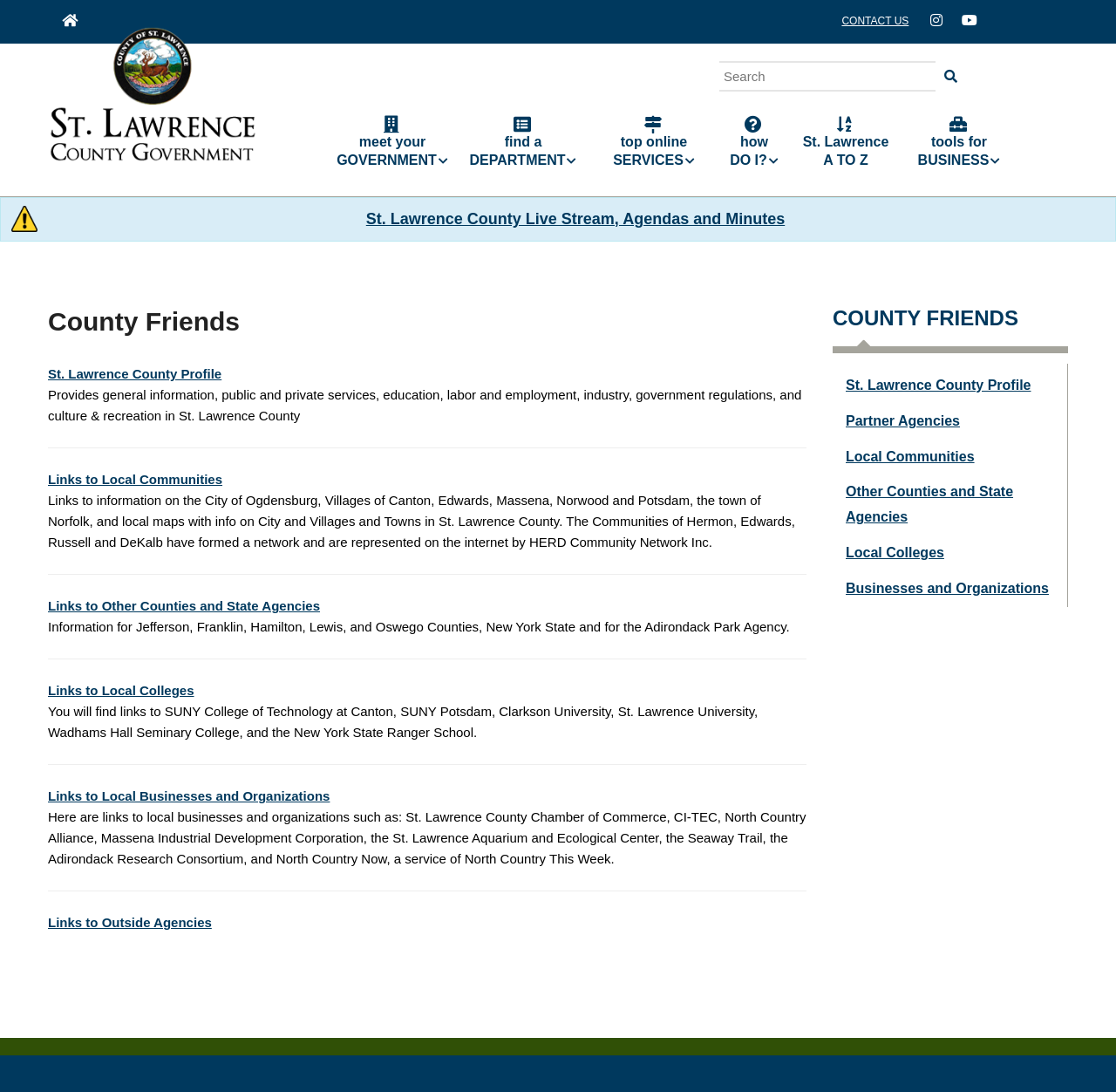Pinpoint the bounding box coordinates of the area that must be clicked to complete this instruction: "Go to homepage".

[0.043, 0.04, 0.23, 0.155]